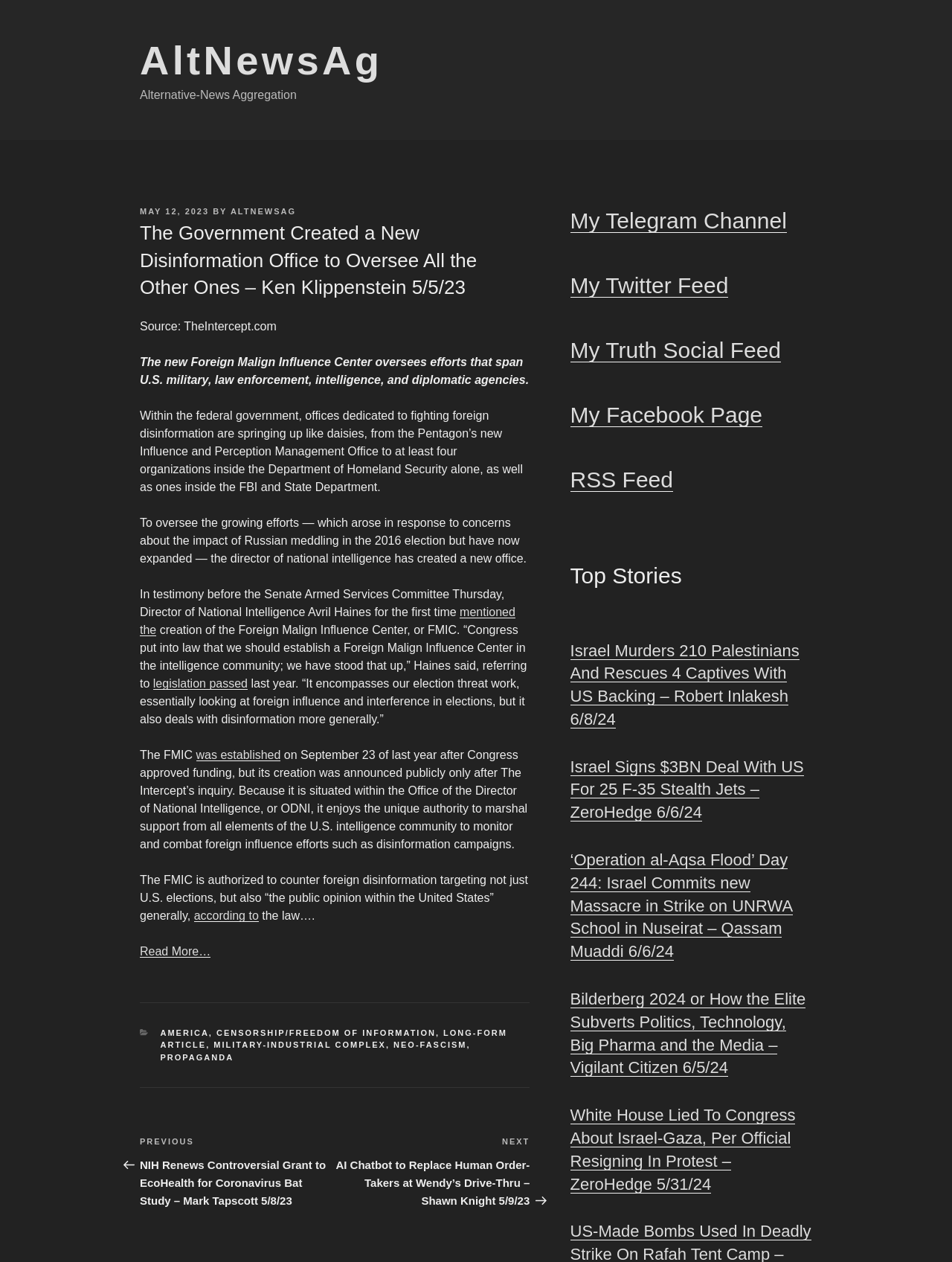What is the name of the director of national intelligence?
Refer to the image and provide a detailed answer to the question.

The name of the director of national intelligence is mentioned in the article as Avril Haines, who testified before the Senate Armed Services Committee about the creation of the Foreign Malign Influence Center.